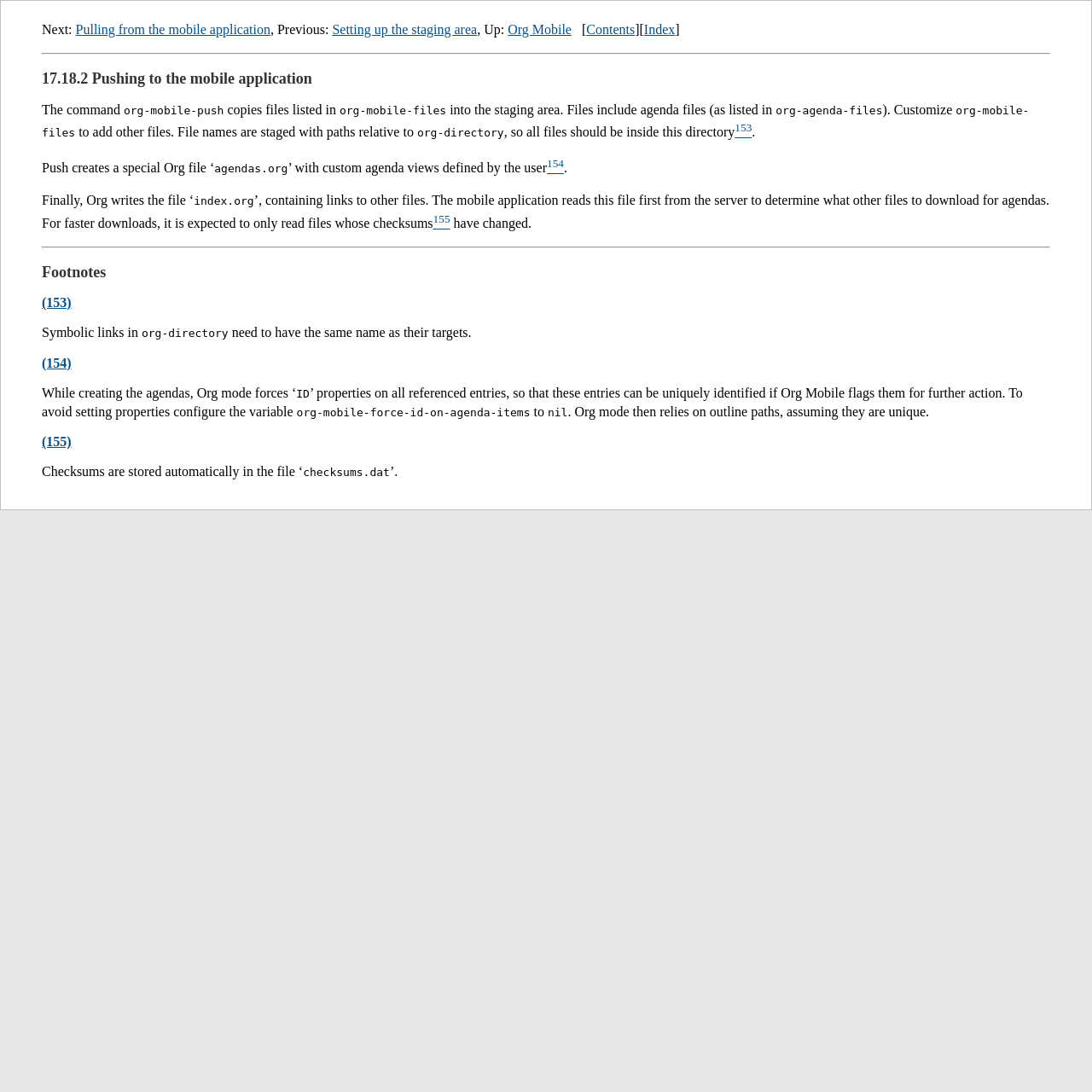Describe the webpage in detail, including text, images, and layout.

This webpage is about "Pushing to the mobile application" in the context of The Org Manual. At the top, there are navigation links: "Next:", "Previous:", "Up:", and "Org Mobile" with corresponding shortcuts. Below these links, there is a horizontal separator.

The main content starts with a heading "17.18.2 Pushing to the mobile application". The text explains the command "org-mobile-push" which copies files listed in "org-mobile-files" into the staging area. The files include agenda files, and the user can customize "org-mobile-files" to add other files. The file names are staged with paths relative to "org-directory".

The webpage also explains that pushing creates a special Org file "agendas.org" with custom agenda views defined by the user. Additionally, Org writes the file "index.org" containing links to other files, which the mobile application reads first to determine what other files to download for agendas.

There are three footnotes on the page, each with a heading and a link to the corresponding reference in the text. The footnotes provide additional information about symbolic links in "org-directory", creating agendas with "ID" properties, and storing checksums in the file "checksums.dat".